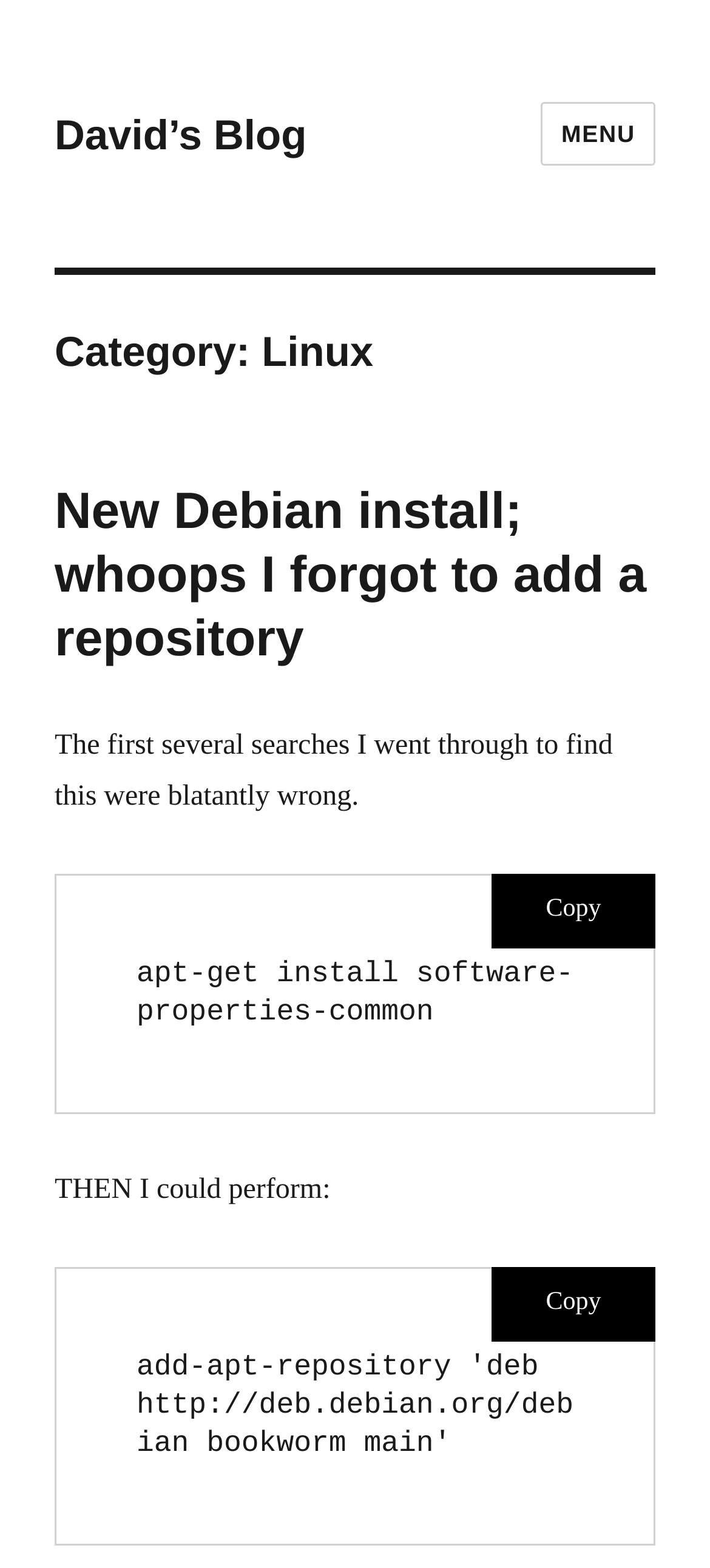Refer to the element description David’s Blog and identify the corresponding bounding box in the screenshot. Format the coordinates as (top-left x, top-left y, bottom-right x, bottom-right y) with values in the range of 0 to 1.

[0.077, 0.07, 0.432, 0.1]